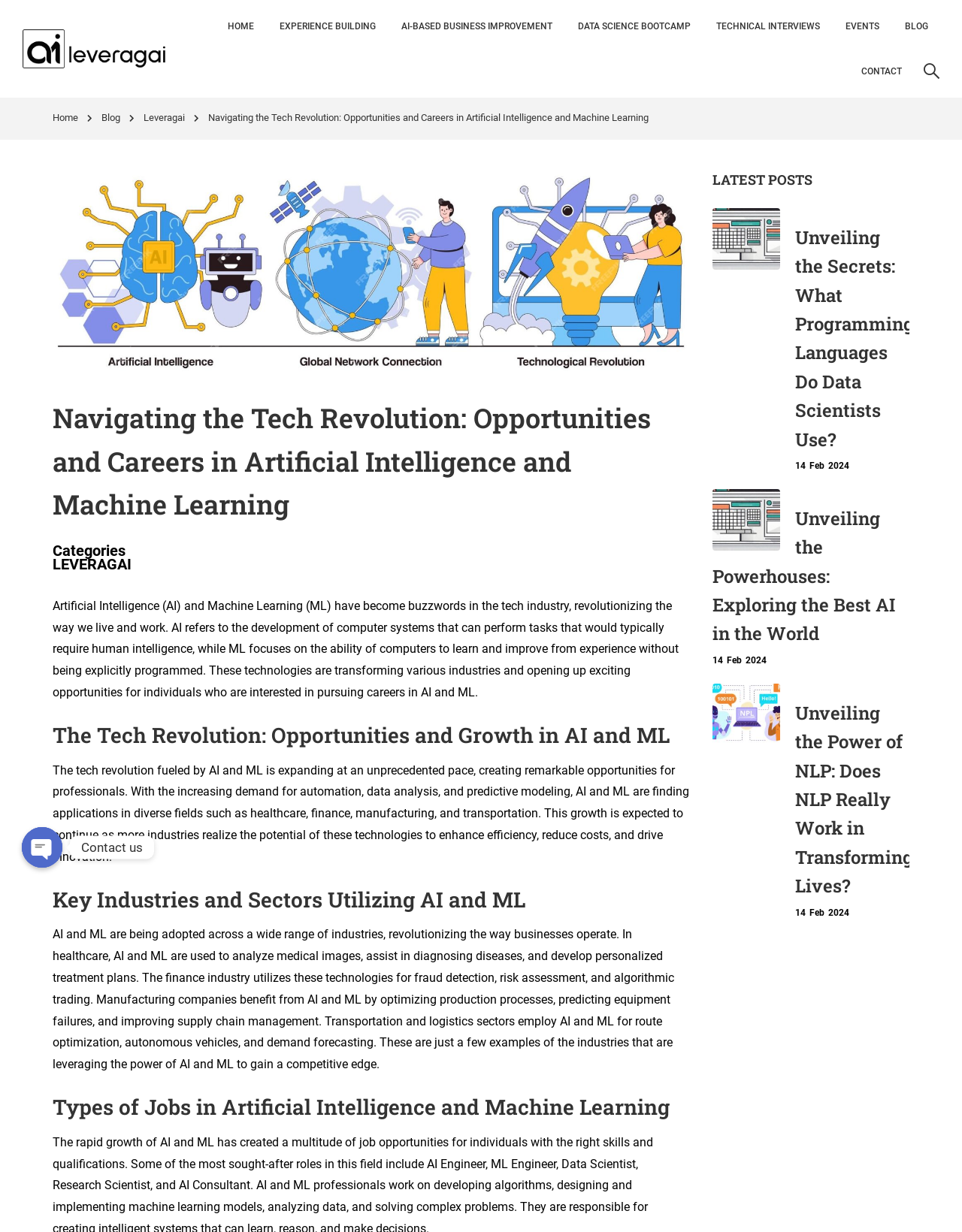What is the contact information provided on the webpage?
Give a single word or phrase as your answer by examining the image.

Whatsapp, Phone, and Email